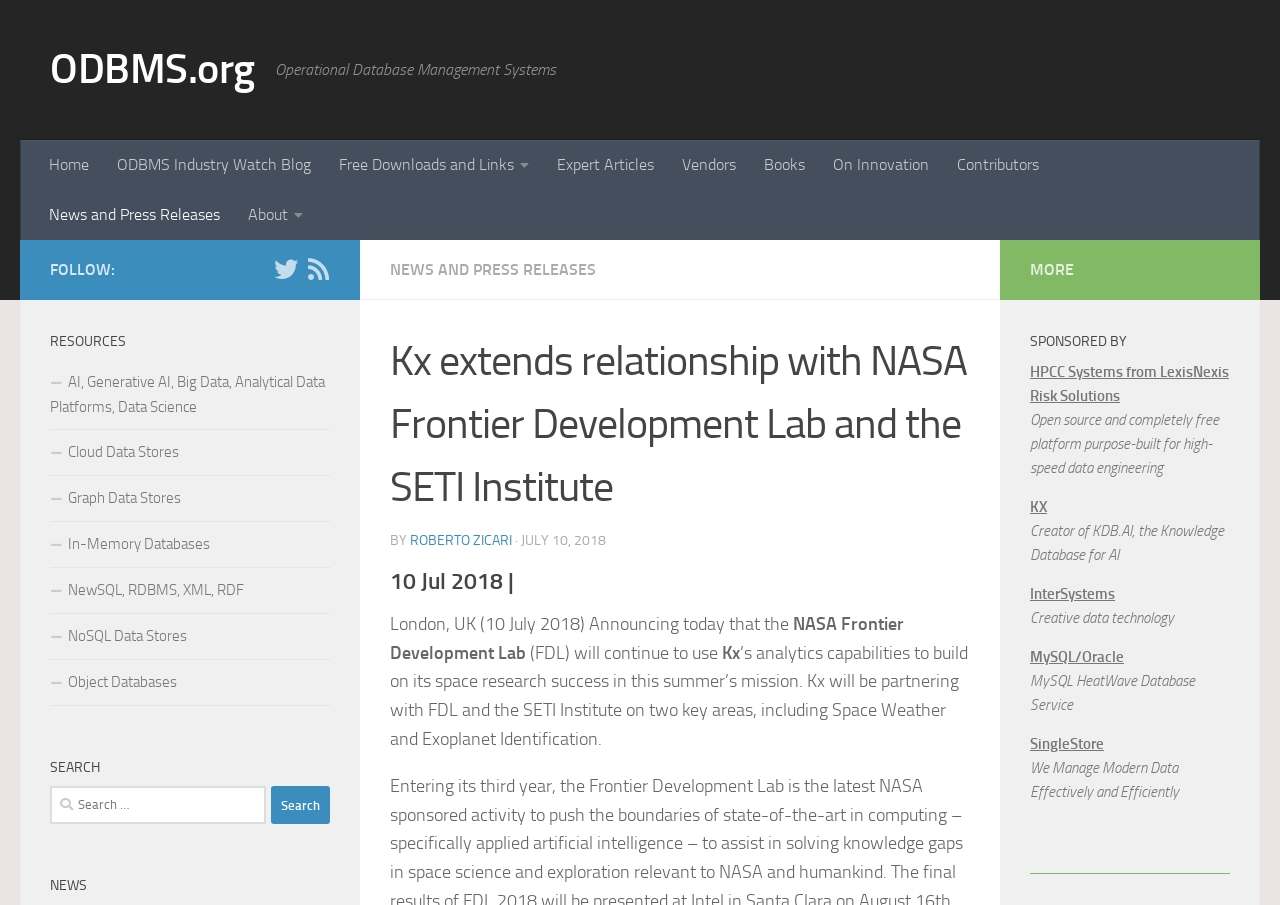Provide your answer to the question using just one word or phrase: What is the date of the news article?

July 10, 2018